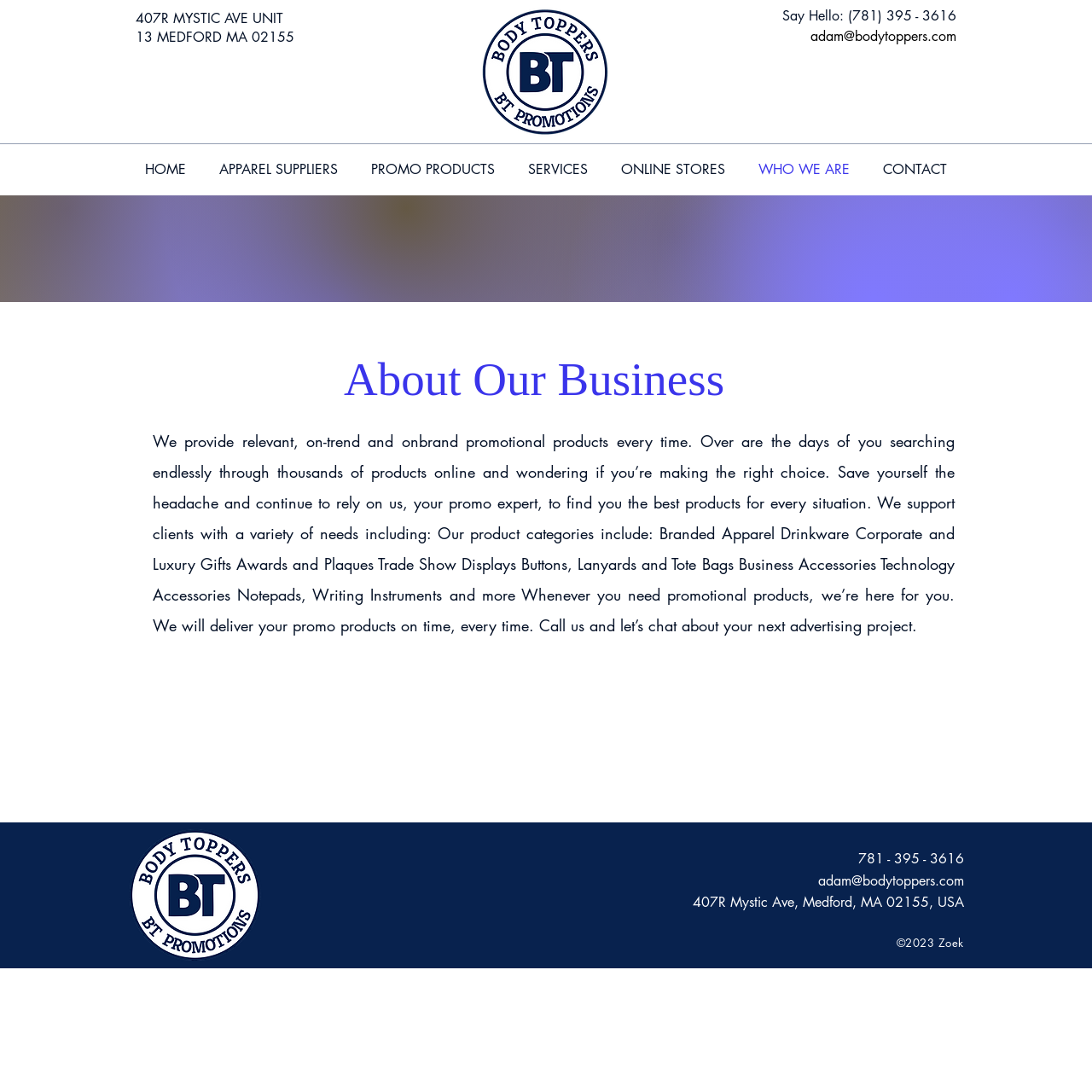What is the purpose of the company?
Craft a detailed and extensive response to the question.

I found the purpose of the company by reading the text on the webpage. The text mentions that the company helps clients find the best promotional products for their needs, and that they will deliver the products on time. This suggests that the purpose of the company is to provide promotional products to its clients.